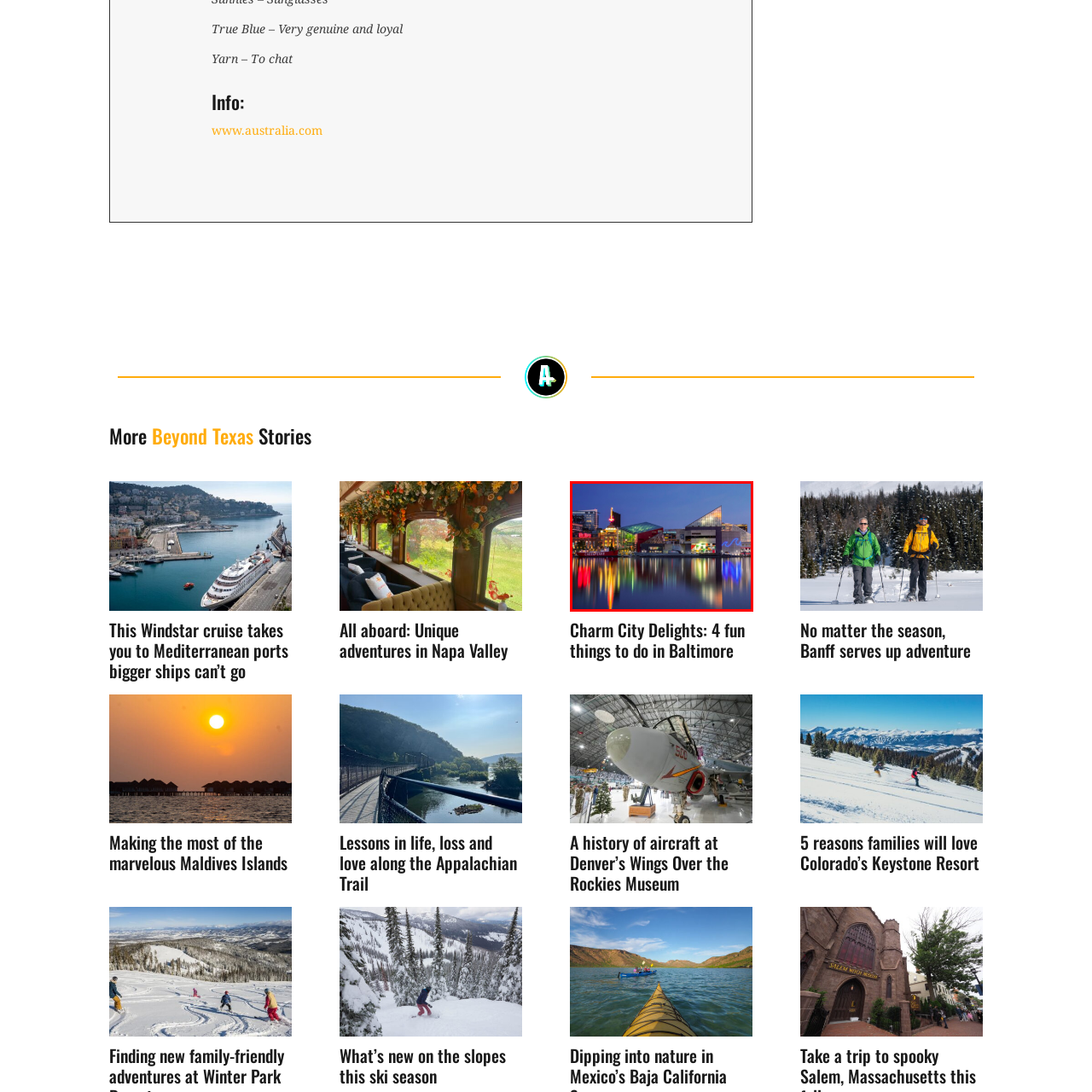Focus on the image marked by the red bounding box and offer an in-depth answer to the subsequent question based on the visual content: What colors are reflected on the water's surface?

According to the caption, the illuminated buildings reflect beautifully on the serene waters, with shades of red, green, blue, and yellow adding a lively atmosphere to the scene, which implies that these colors are reflected on the water's surface.